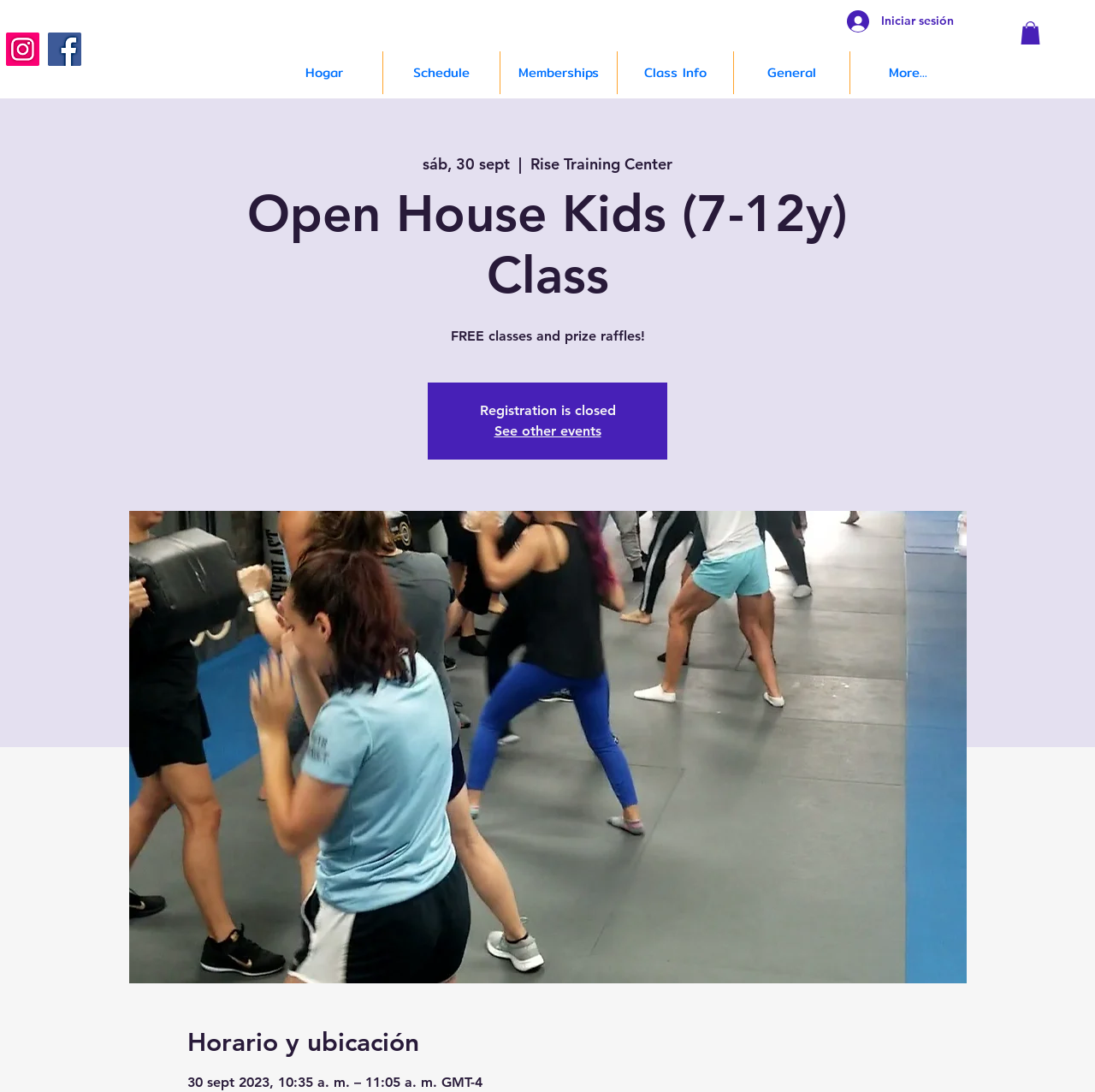Find the bounding box coordinates of the element's region that should be clicked in order to follow the given instruction: "Go to the Facebook page". The coordinates should consist of four float numbers between 0 and 1, i.e., [left, top, right, bottom].

[0.044, 0.03, 0.074, 0.06]